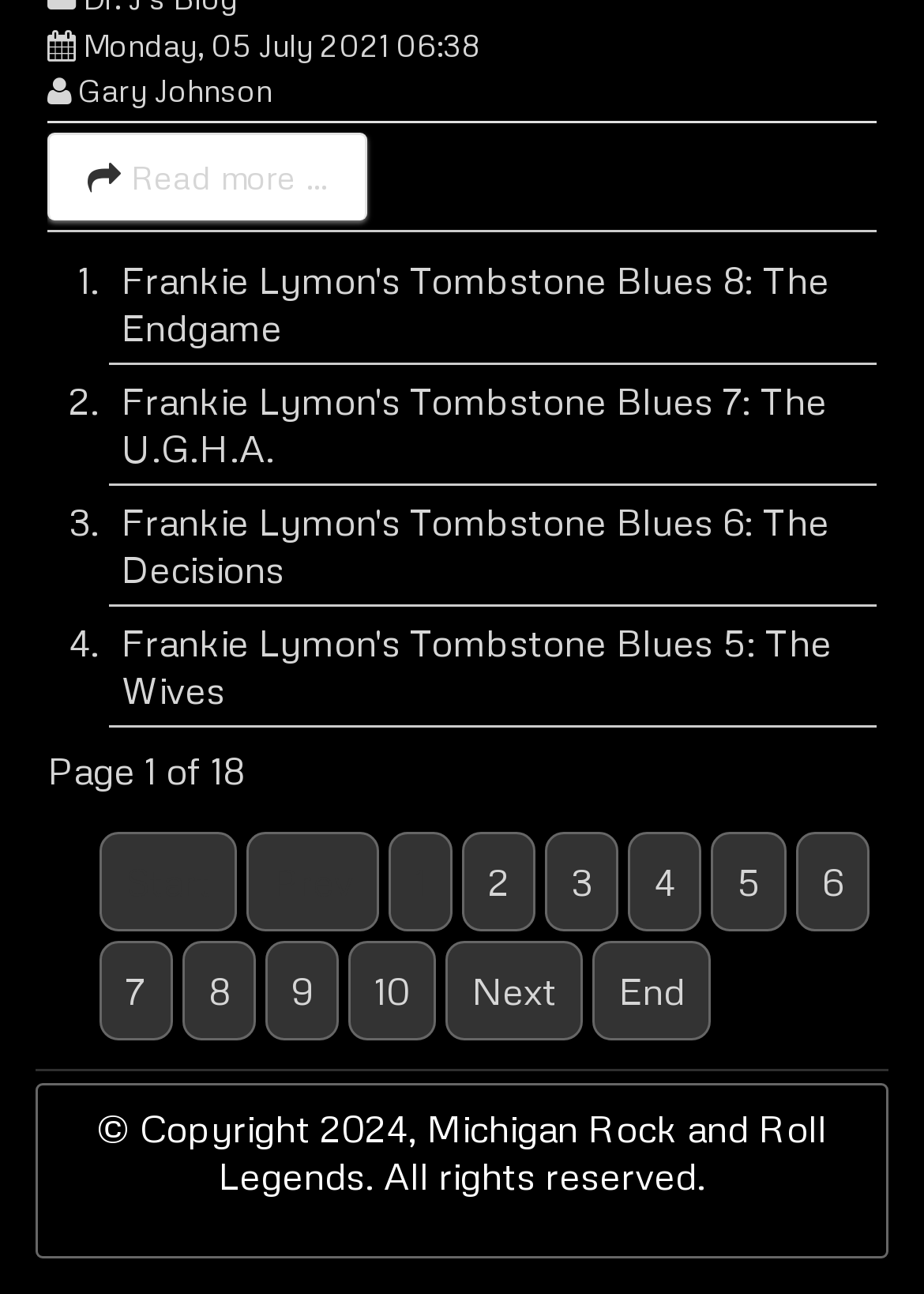Identify the bounding box coordinates for the UI element described as follows: 2. Use the format (top-left x, top-left y, bottom-right x, bottom-right y) and ensure all values are floating point numbers between 0 and 1.

[0.528, 0.662, 0.551, 0.699]